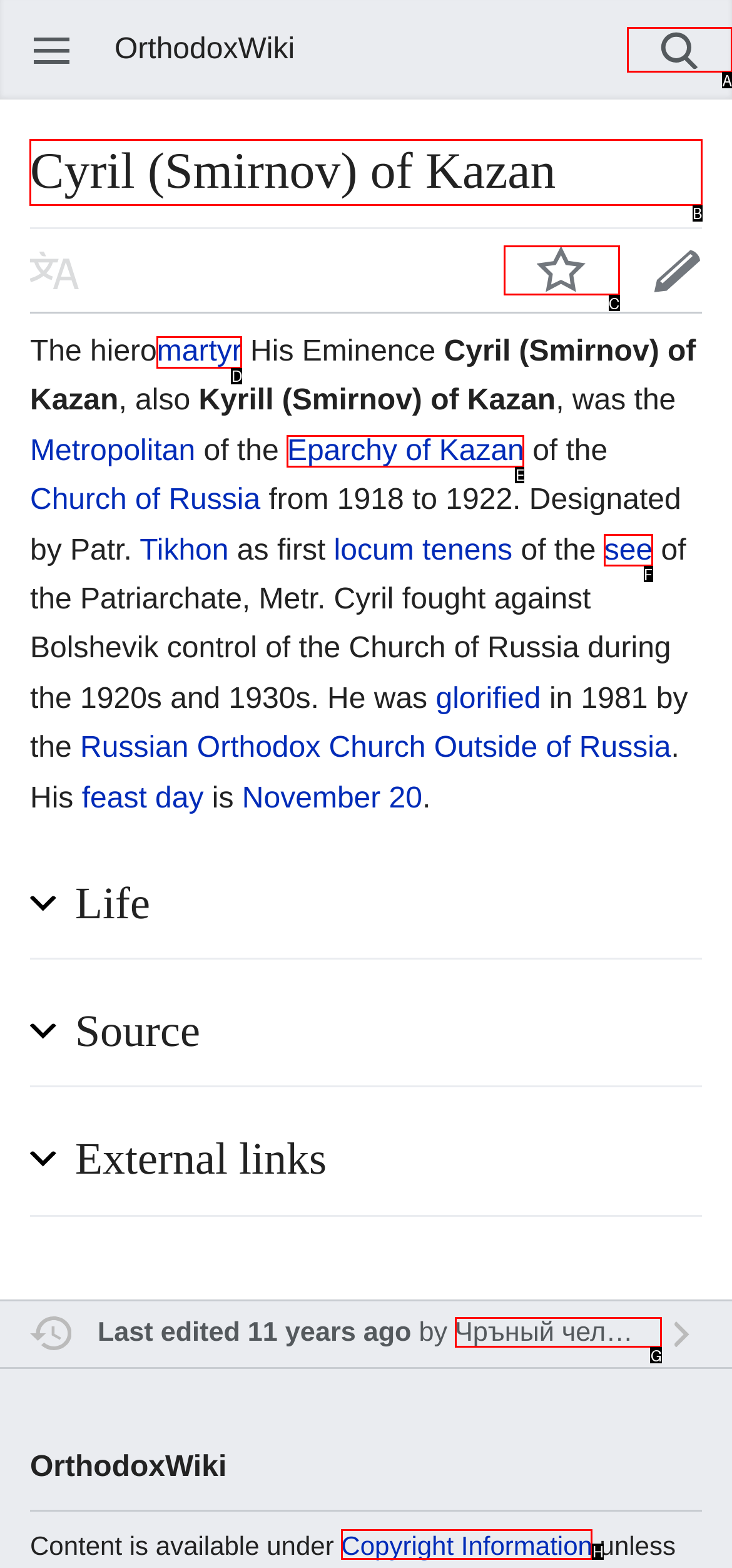Find the appropriate UI element to complete the task: Read about Cyril (Smirnov) of Kazan. Indicate your choice by providing the letter of the element.

B